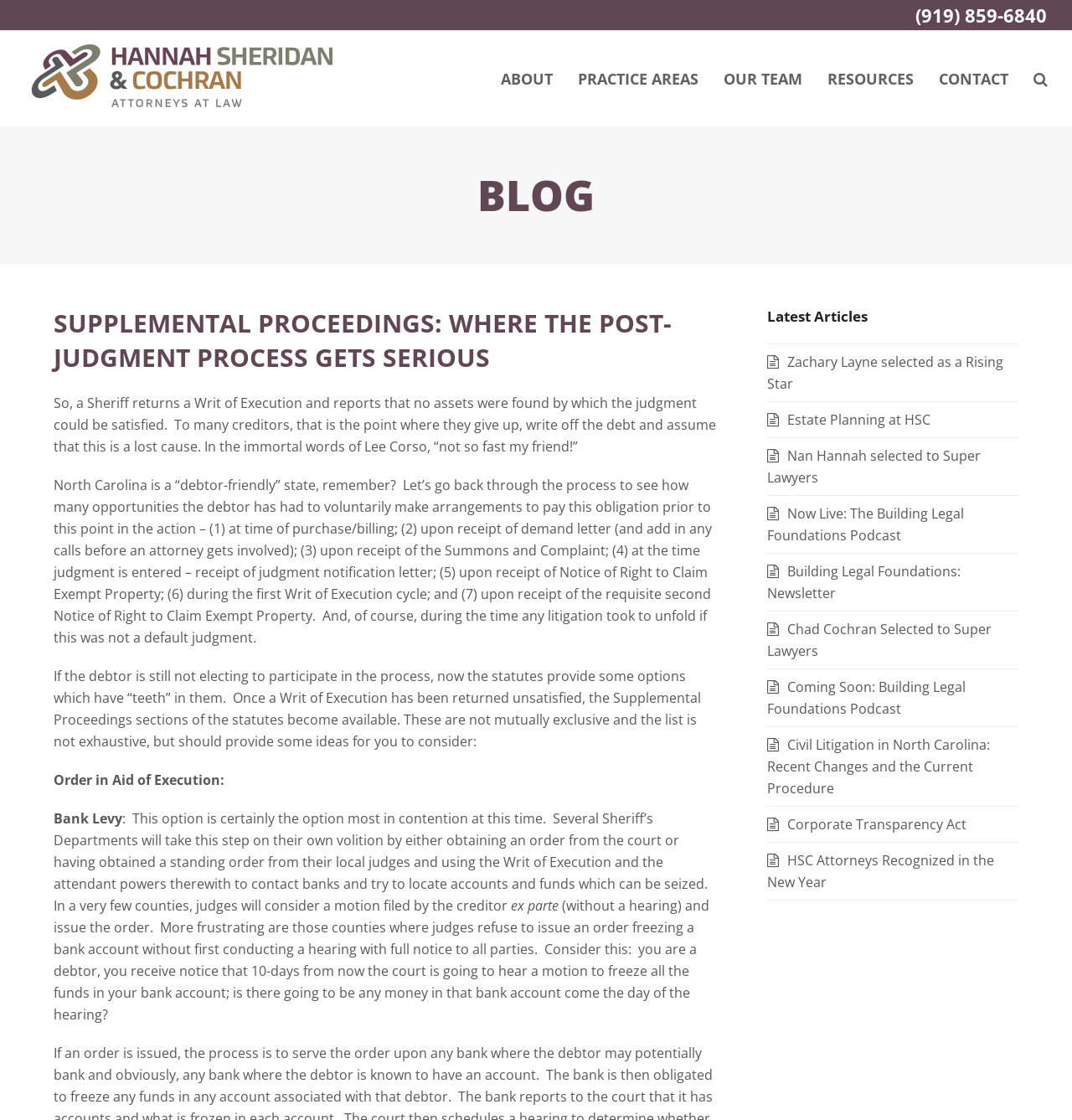Locate the bounding box coordinates of the area where you should click to accomplish the instruction: "Read the blog post about Supplemental Proceedings".

[0.05, 0.274, 0.671, 0.335]